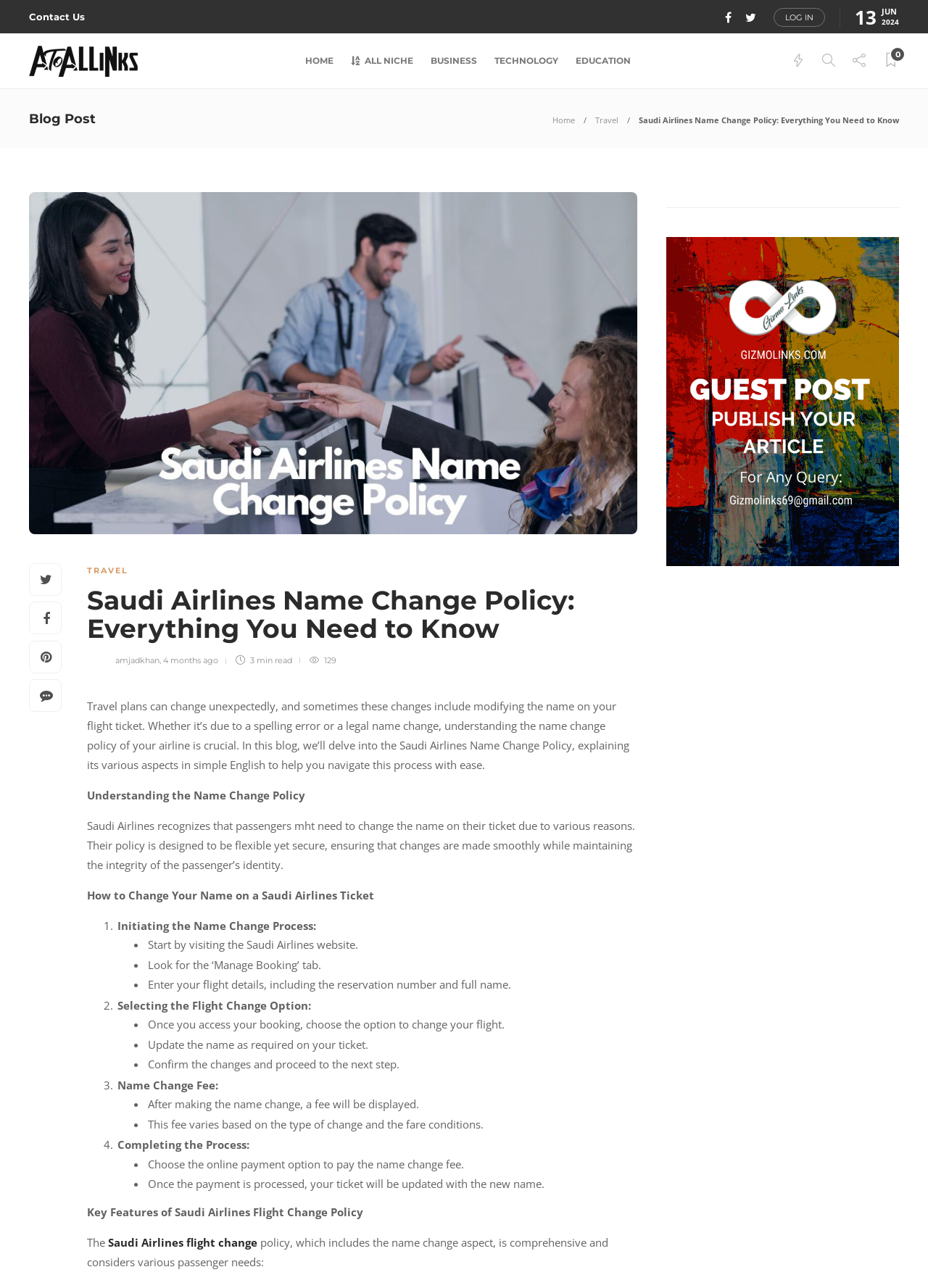Please identify the bounding box coordinates of the area that needs to be clicked to follow this instruction: "Visit fishersisland.net".

None